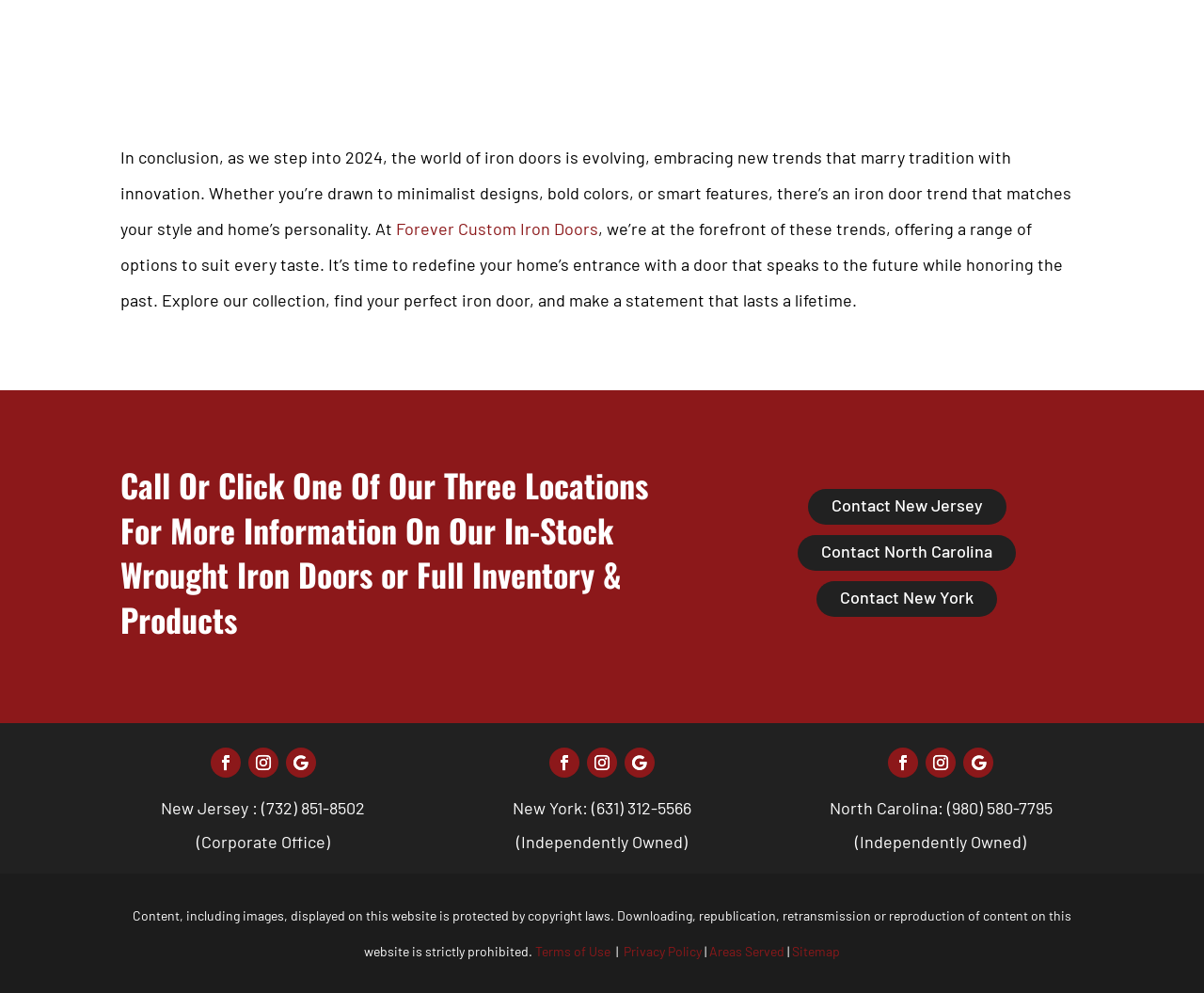Please mark the bounding box coordinates of the area that should be clicked to carry out the instruction: "View 'Terms of Use'".

[0.445, 0.95, 0.507, 0.966]